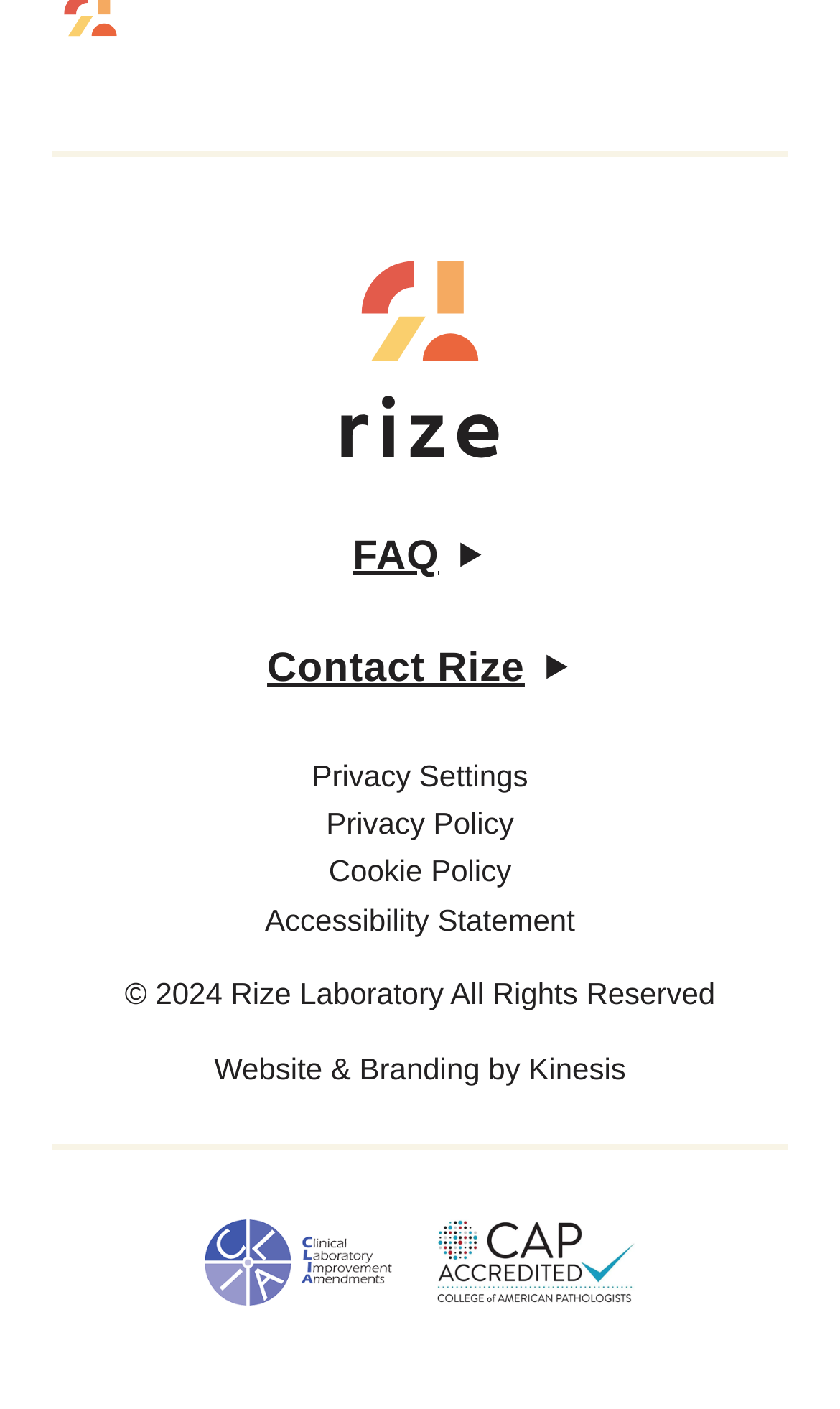From the image, can you give a detailed response to the question below:
What is the year of copyright?

The year of copyright can be found at the bottom of the webpage, where it is written as '© 2024 Rize Laboratory'.